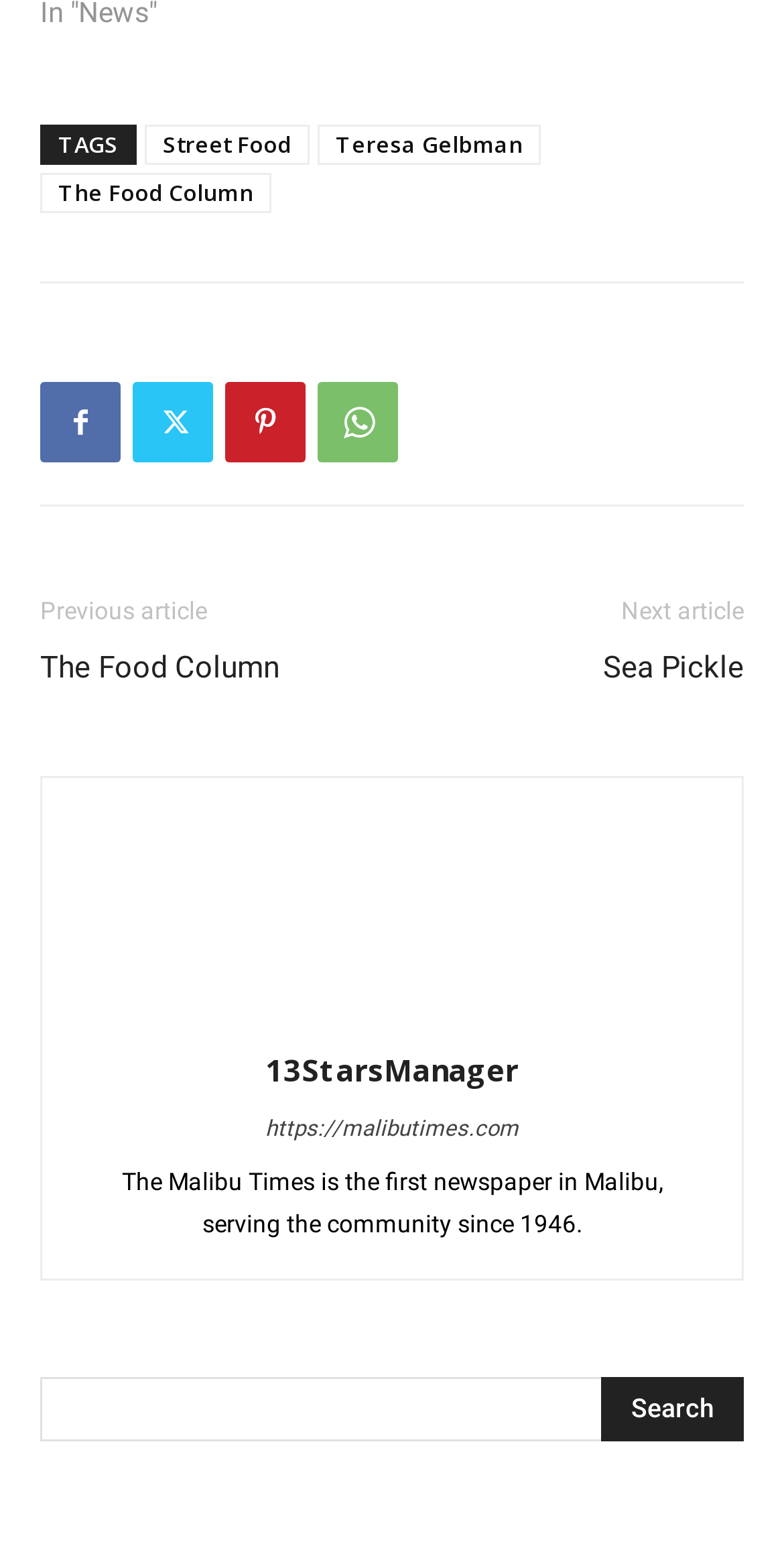Is the search bar required?
Examine the image and give a concise answer in one word or a short phrase.

No